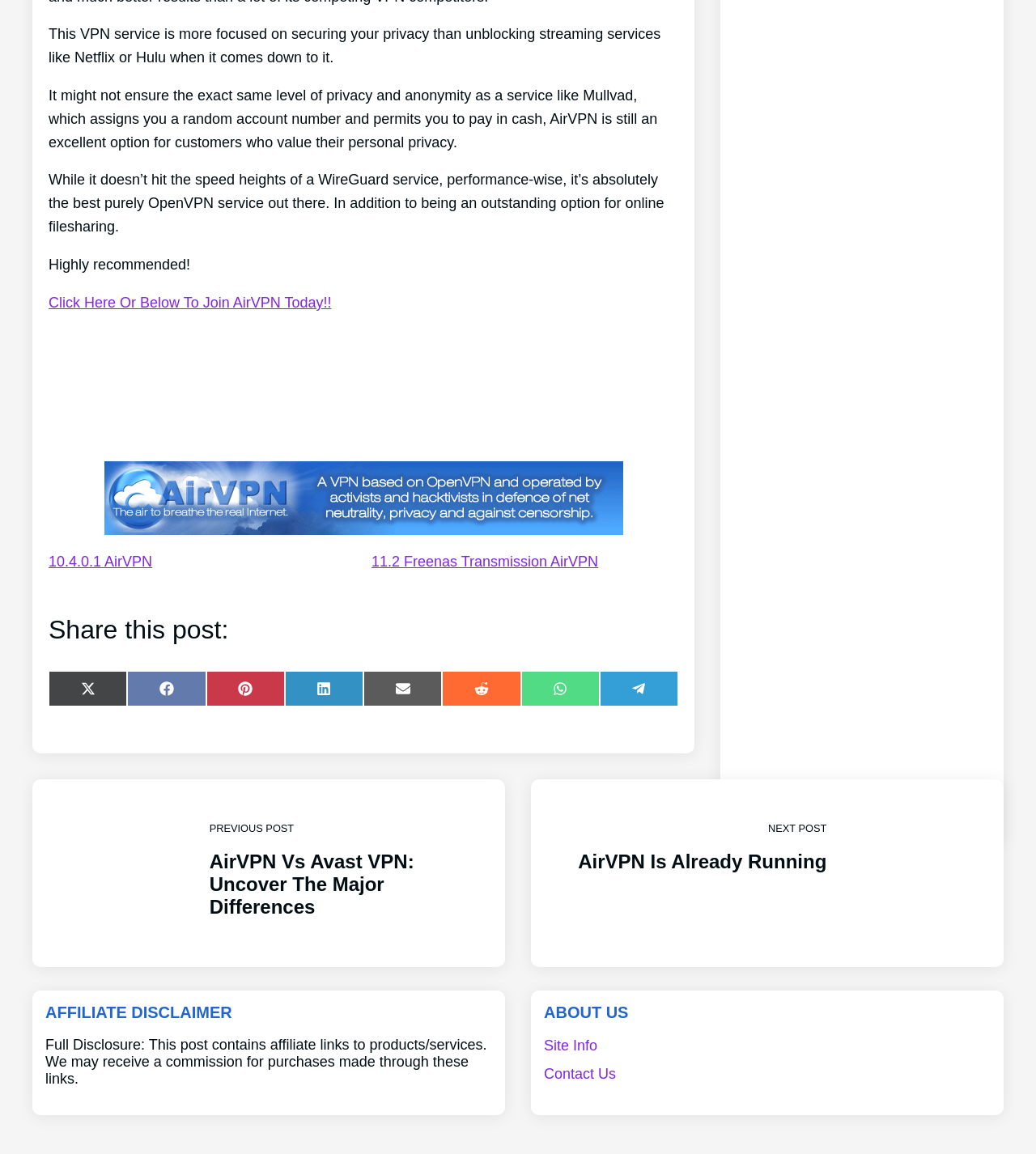Determine the bounding box coordinates for the area that needs to be clicked to fulfill this task: "Share this post on Twitter". The coordinates must be given as four float numbers between 0 and 1, i.e., [left, top, right, bottom].

[0.047, 0.581, 0.123, 0.612]